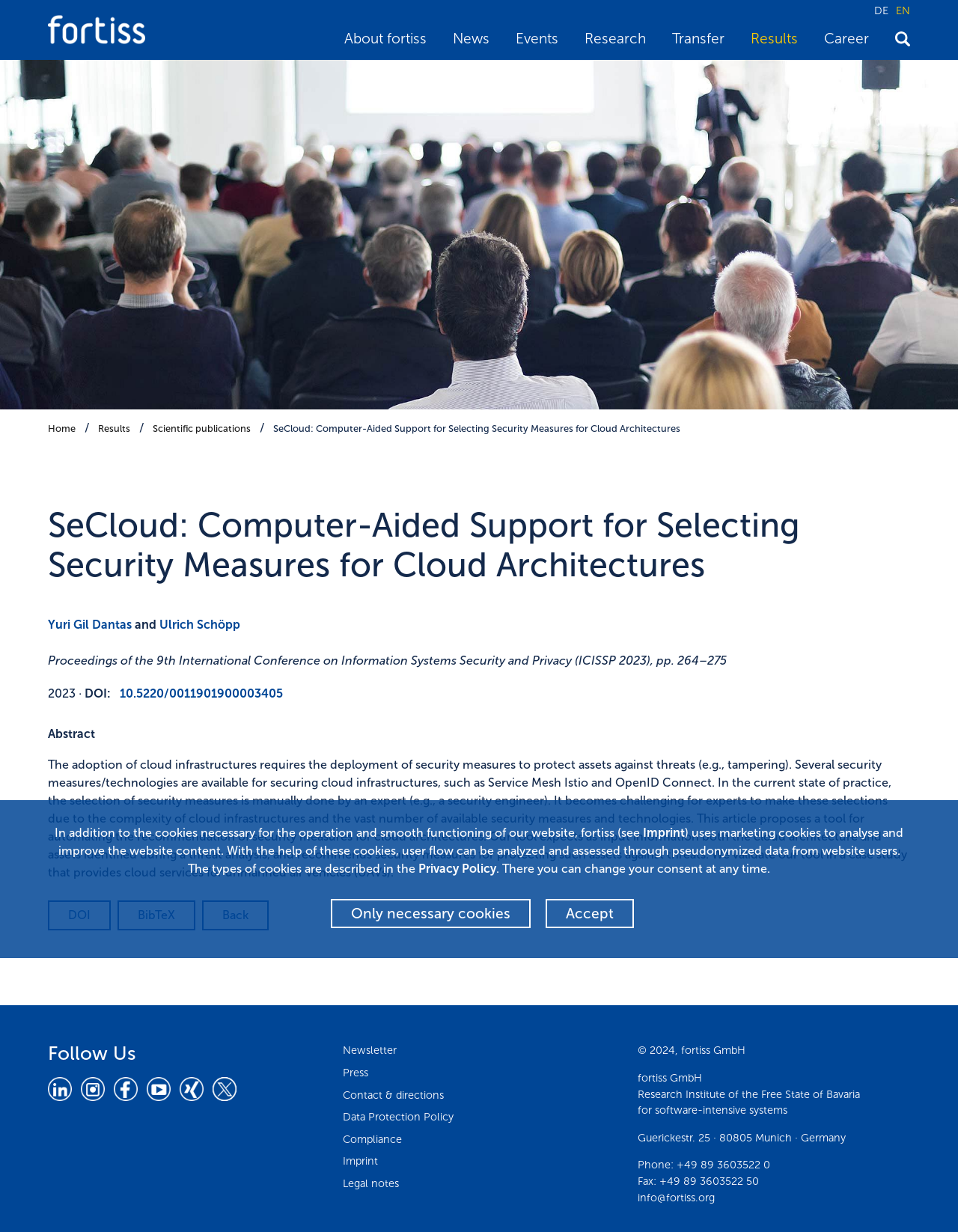Extract the main title from the webpage.

SeCloud: Computer-Aided Support for Selecting Security Measures for Cloud Architectures